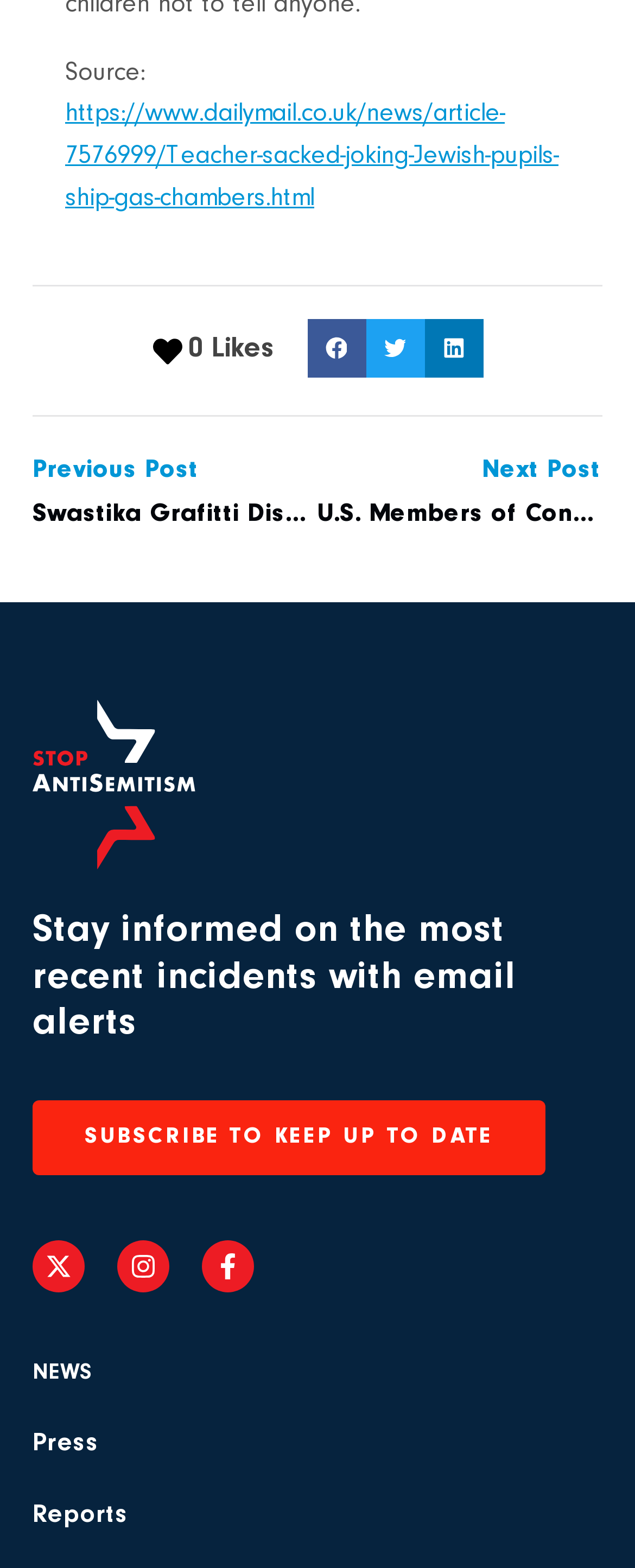Locate the bounding box coordinates of the area that needs to be clicked to fulfill the following instruction: "Visit the Instagram page". The coordinates should be in the format of four float numbers between 0 and 1, namely [left, top, right, bottom].

[0.185, 0.791, 0.267, 0.824]